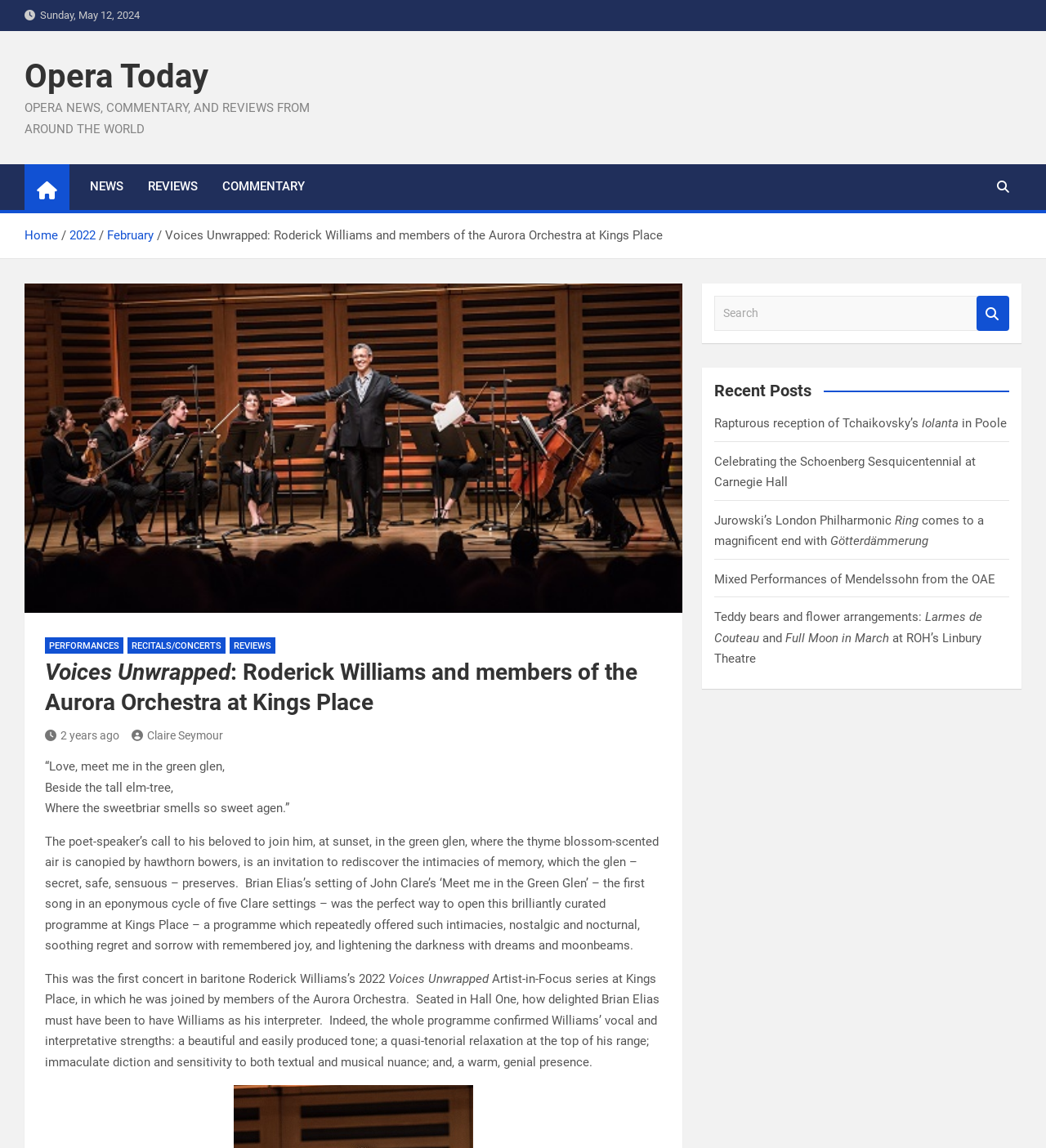Please predict the bounding box coordinates of the element's region where a click is necessary to complete the following instruction: "Click on the 'REVIEWS' link". The coordinates should be represented by four float numbers between 0 and 1, i.e., [left, top, right, bottom].

[0.13, 0.143, 0.201, 0.183]